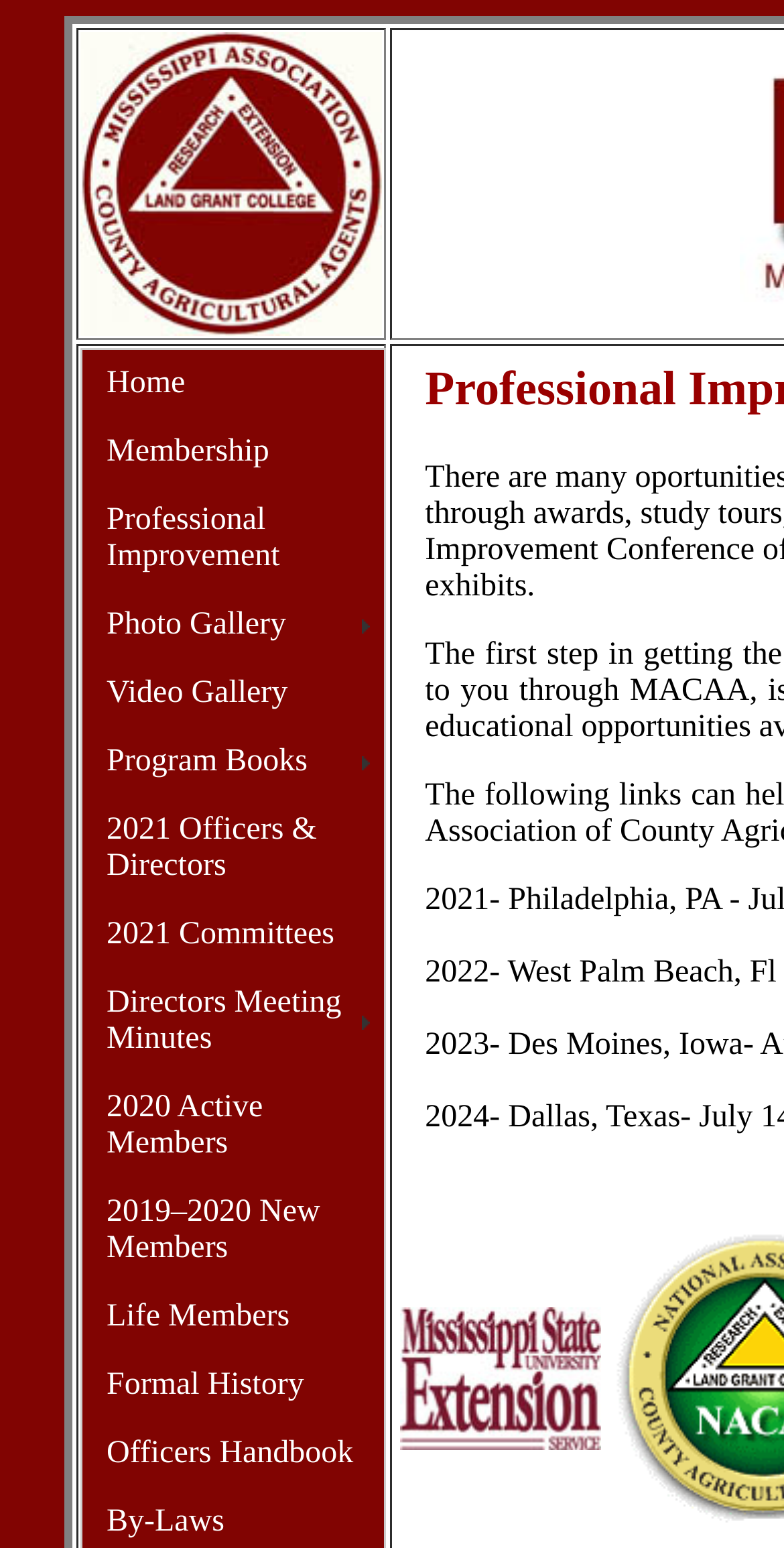How many links are in the main menu?
Using the picture, provide a one-word or short phrase answer.

14